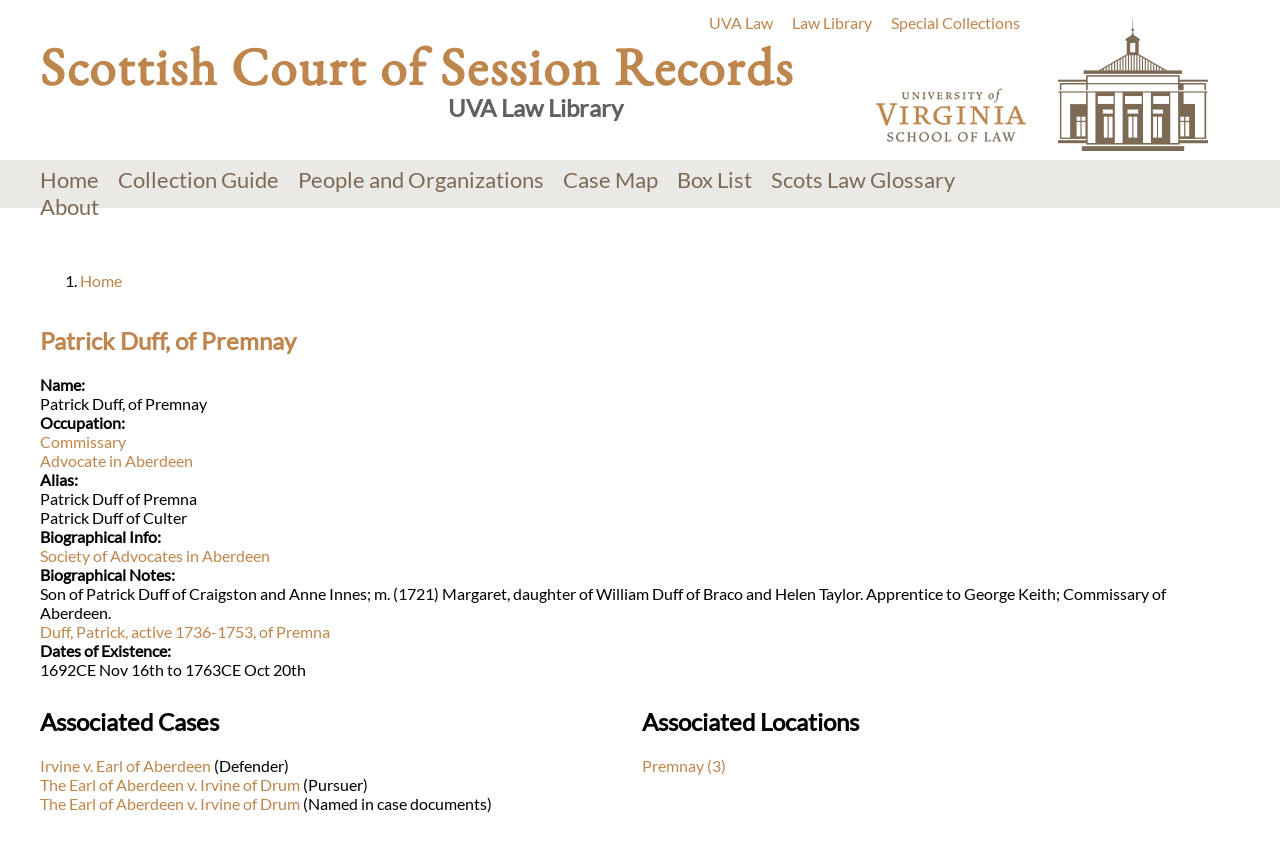What is the date of existence of Patrick Duff?
From the screenshot, supply a one-word or short-phrase answer.

1692CE Nov 16th to 1763CE Oct 20th